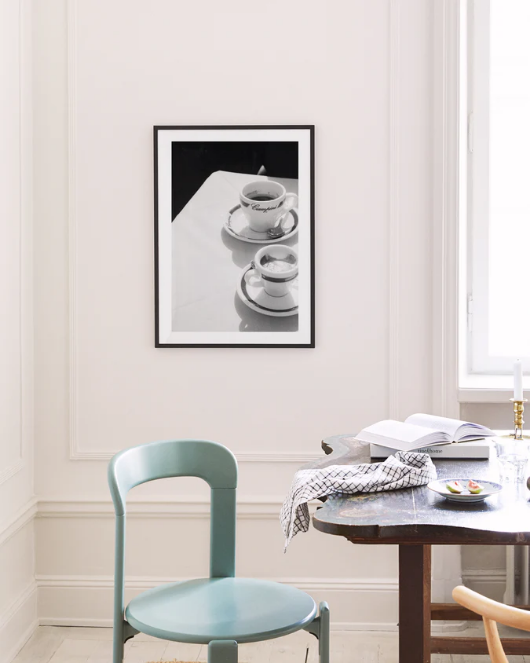Break down the image and describe every detail you can observe.

The image features a beautifully styled interior space showcasing a framed black-and-white photograph of coffee cups on a table, elegantly presented against a light-colored wall. Below the artwork, a modern, mint green chair complements the warm wooden table adorned with an open book, a checkered napkin, and a tempting plate of treats. The natural light streaming through the nearby window adds a sense of warmth and tranquility to the cozy atmosphere, perfect for enjoying a quiet moment or a casual gathering with friends. The artwork’s minimalist aesthetic beautifully enhances the overall decor, inviting contemplation and appreciation of everyday moments.